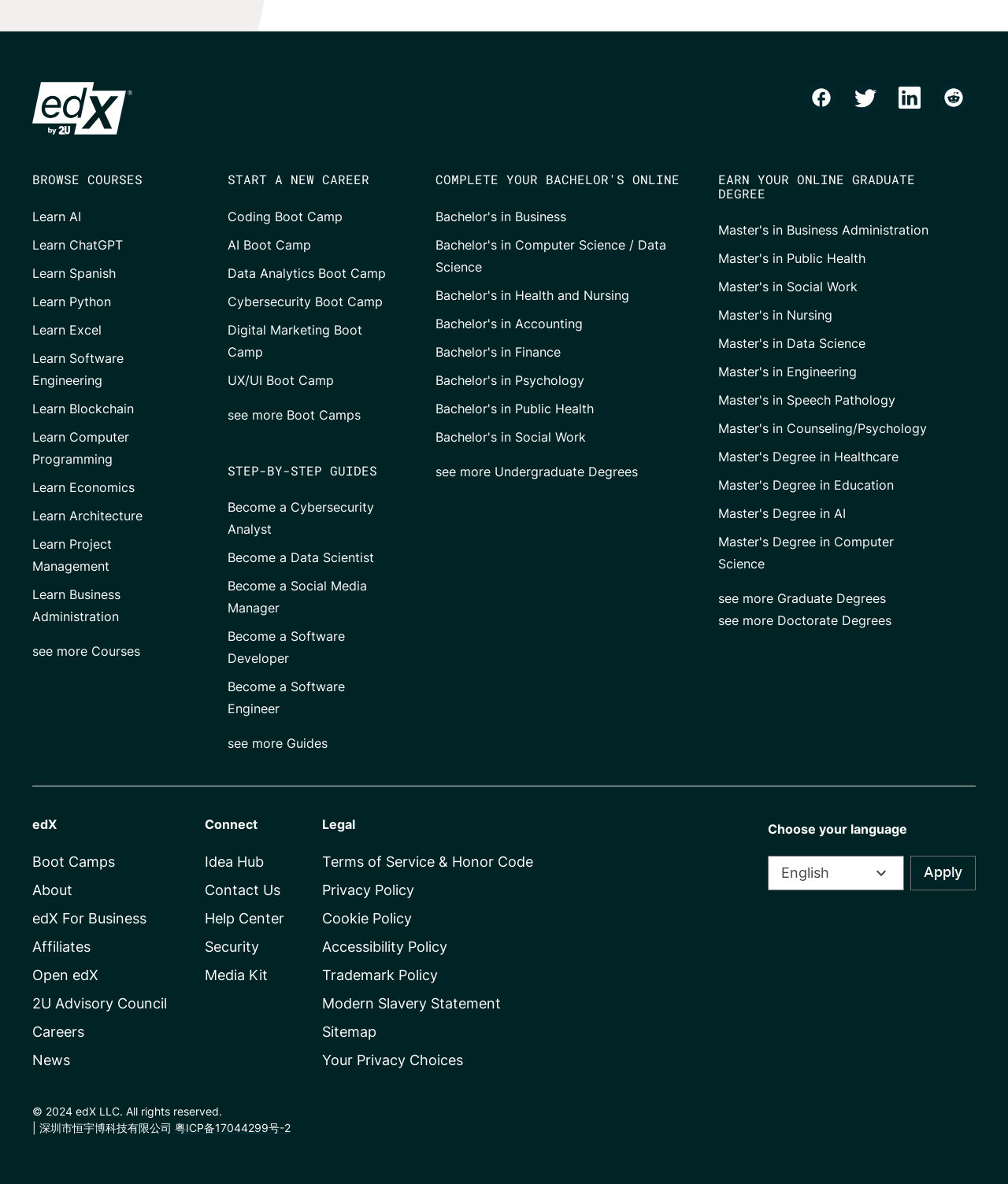Provide the bounding box coordinates of the HTML element this sentence describes: "Privacy Policy". The bounding box coordinates consist of four float numbers between 0 and 1, i.e., [left, top, right, bottom].

[0.32, 0.745, 0.411, 0.758]